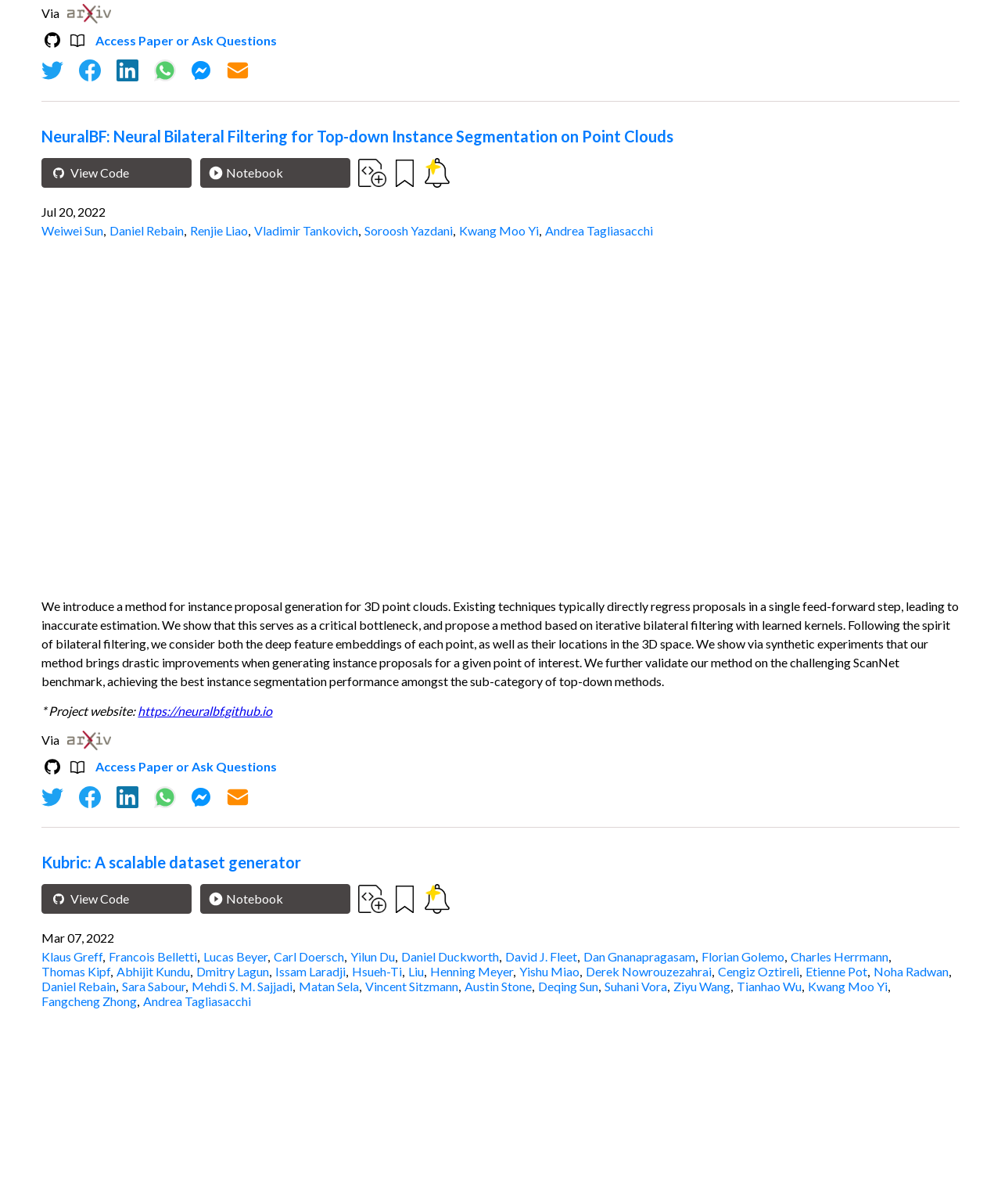Predict the bounding box coordinates for the UI element described as: "Hsueh-Ti". The coordinates should be four float numbers between 0 and 1, presented as [left, top, right, bottom].

[0.352, 0.801, 0.402, 0.813]